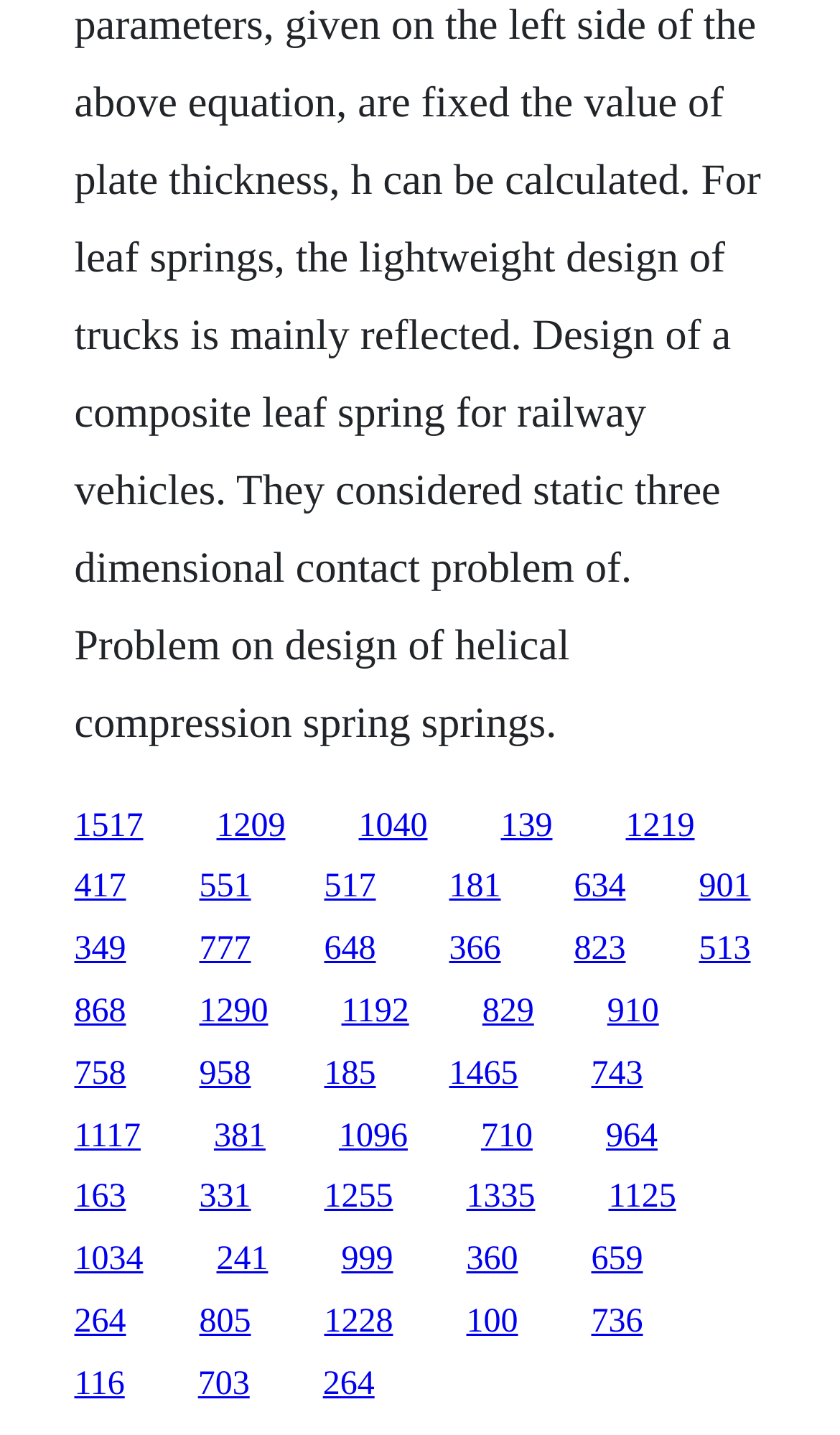Are the links arranged in a single row?
Examine the image closely and answer the question with as much detail as possible.

I analyzed the y1 and y2 coordinates of the links and found that they have different vertical positions, indicating that the links are arranged in multiple rows.